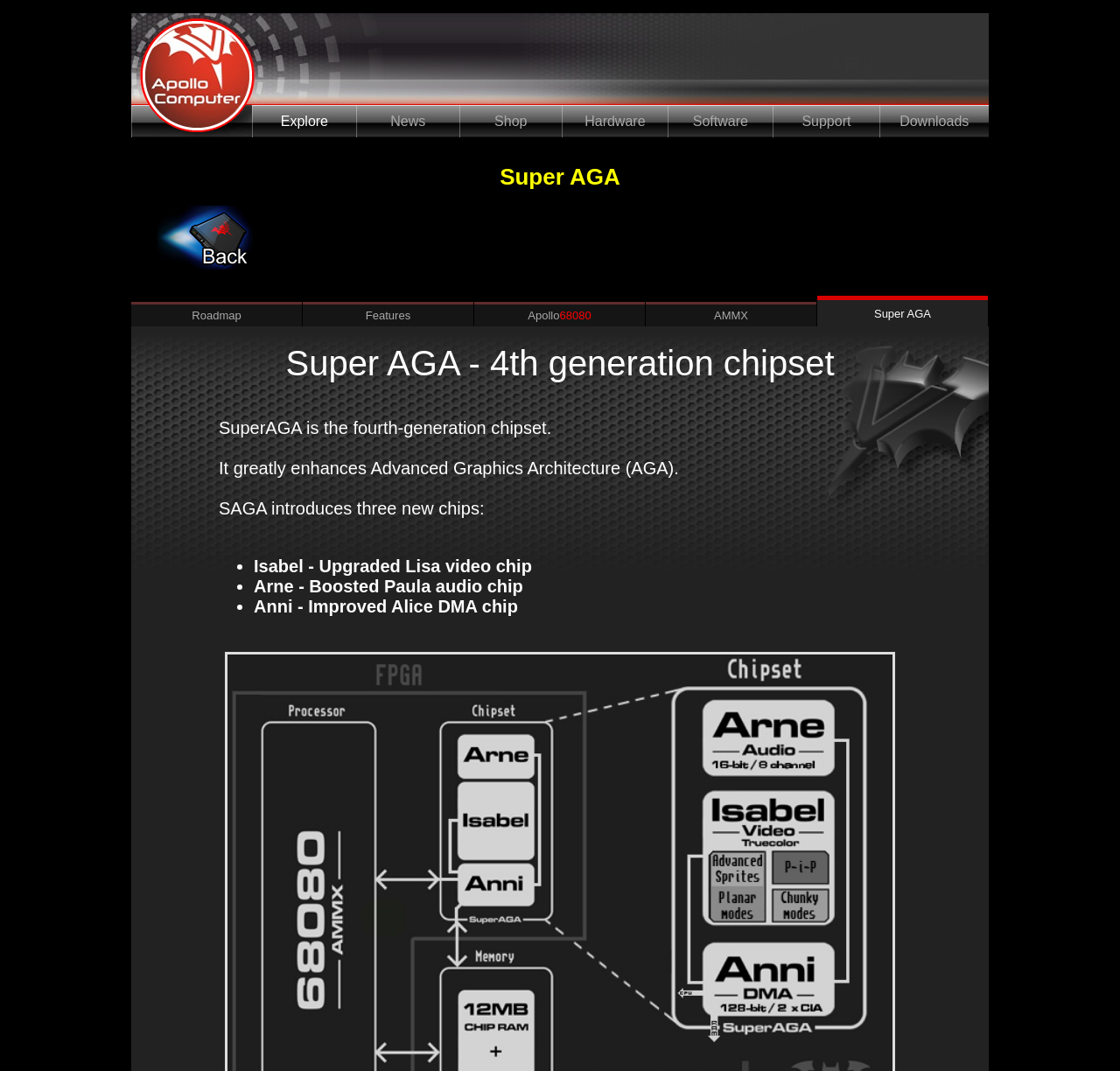Use one word or a short phrase to answer the question provided: 
How many links are there in the top navigation menu?

8